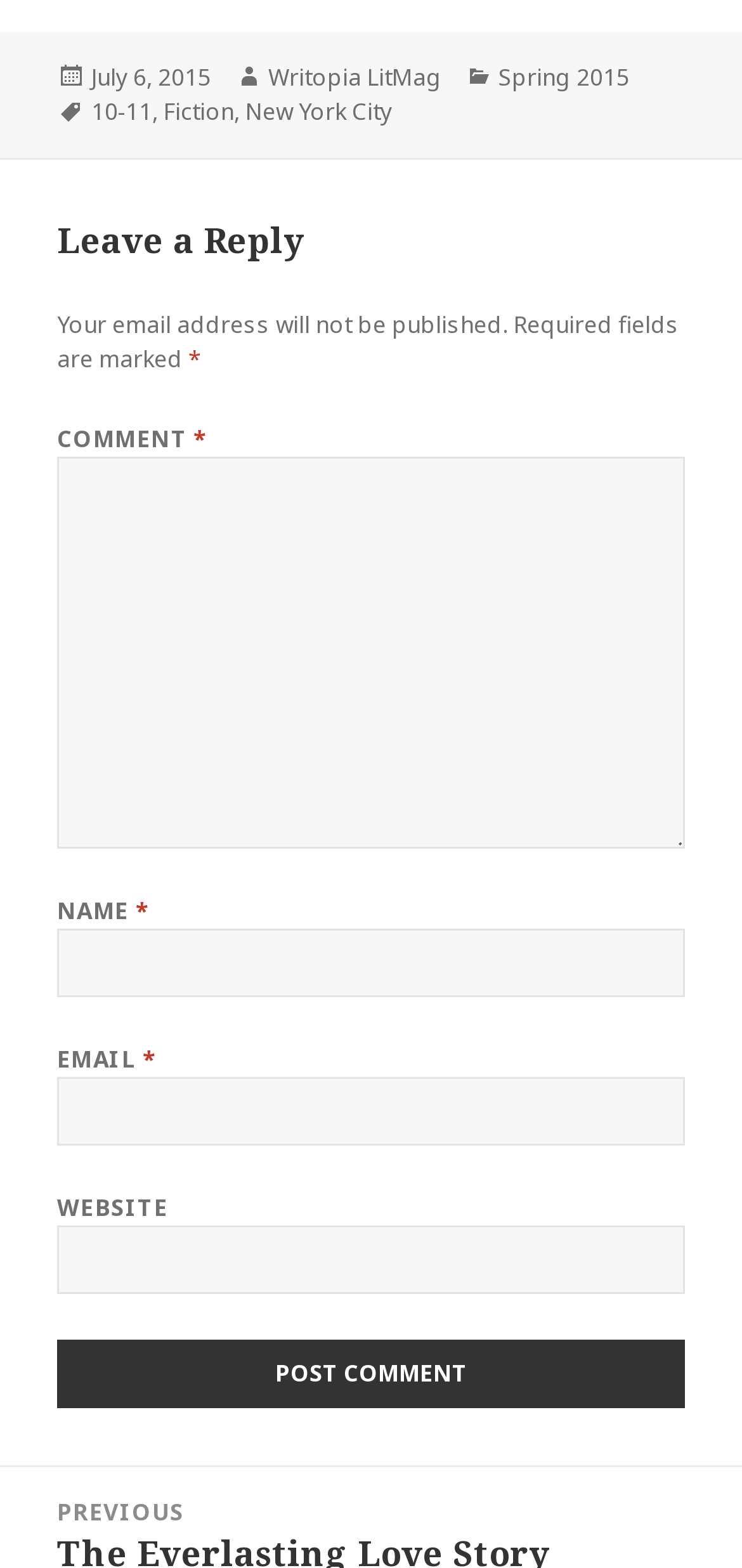Determine the bounding box coordinates of the region that needs to be clicked to achieve the task: "enter your email".

[0.077, 0.687, 0.923, 0.73]